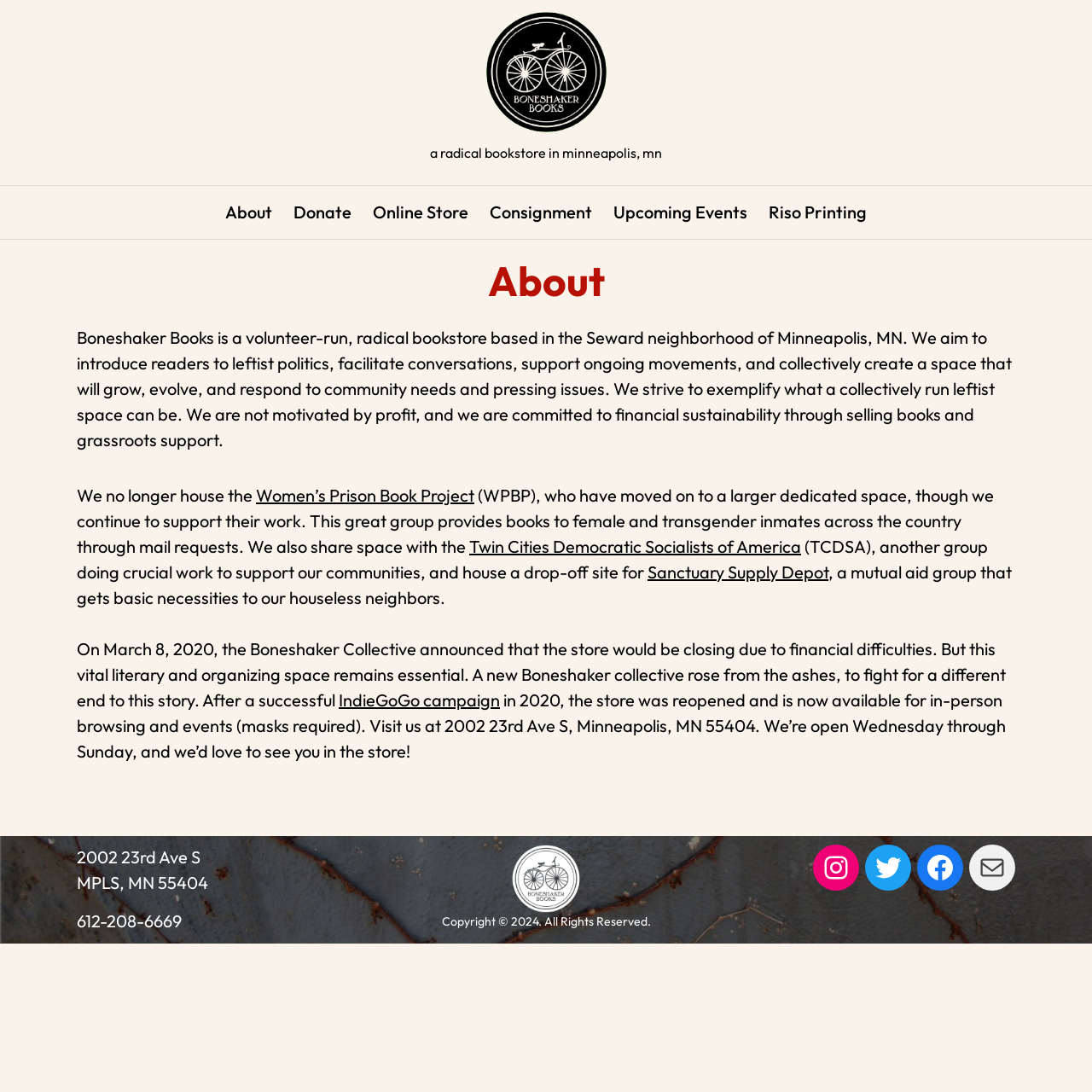Refer to the image and answer the question with as much detail as possible: What is the purpose of the Sanctuary Supply Depot?

I found the answer by reading the text on the page, which describes the Sanctuary Supply Depot as a mutual aid group that gets basic necessities to houseless neighbors.